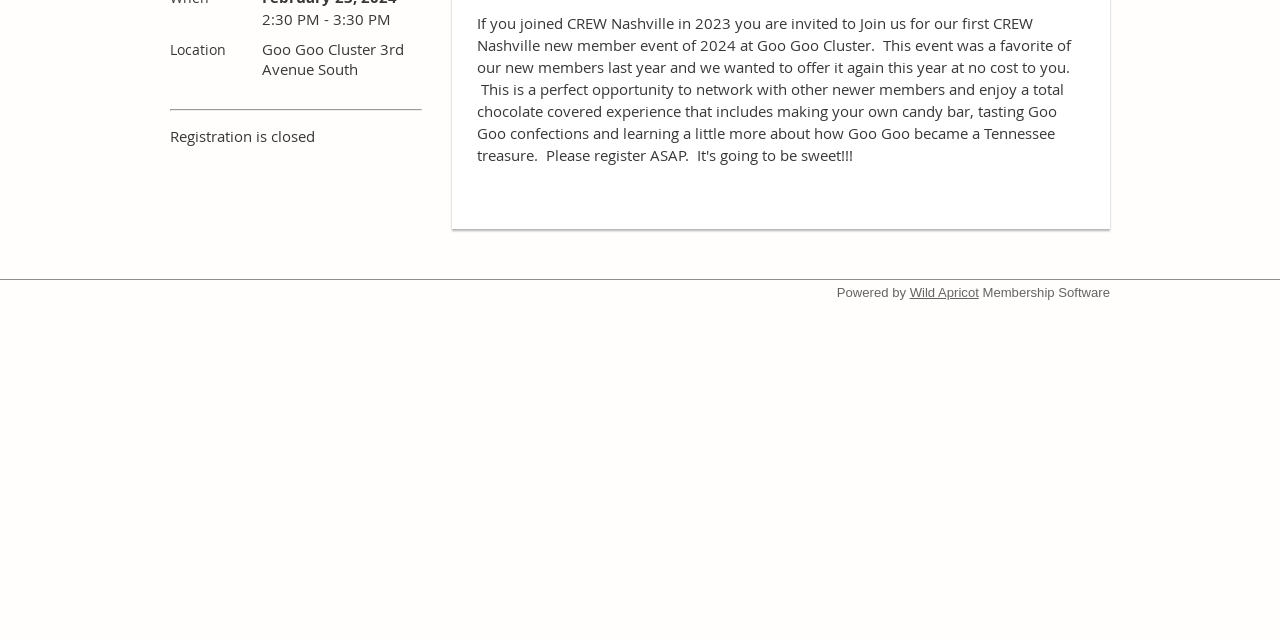Return the bounding box coordinates of the UI element that corresponds to this description: "Wild Apricot". The coordinates must be given as four float numbers in the range of 0 and 1, [left, top, right, bottom].

[0.711, 0.446, 0.765, 0.469]